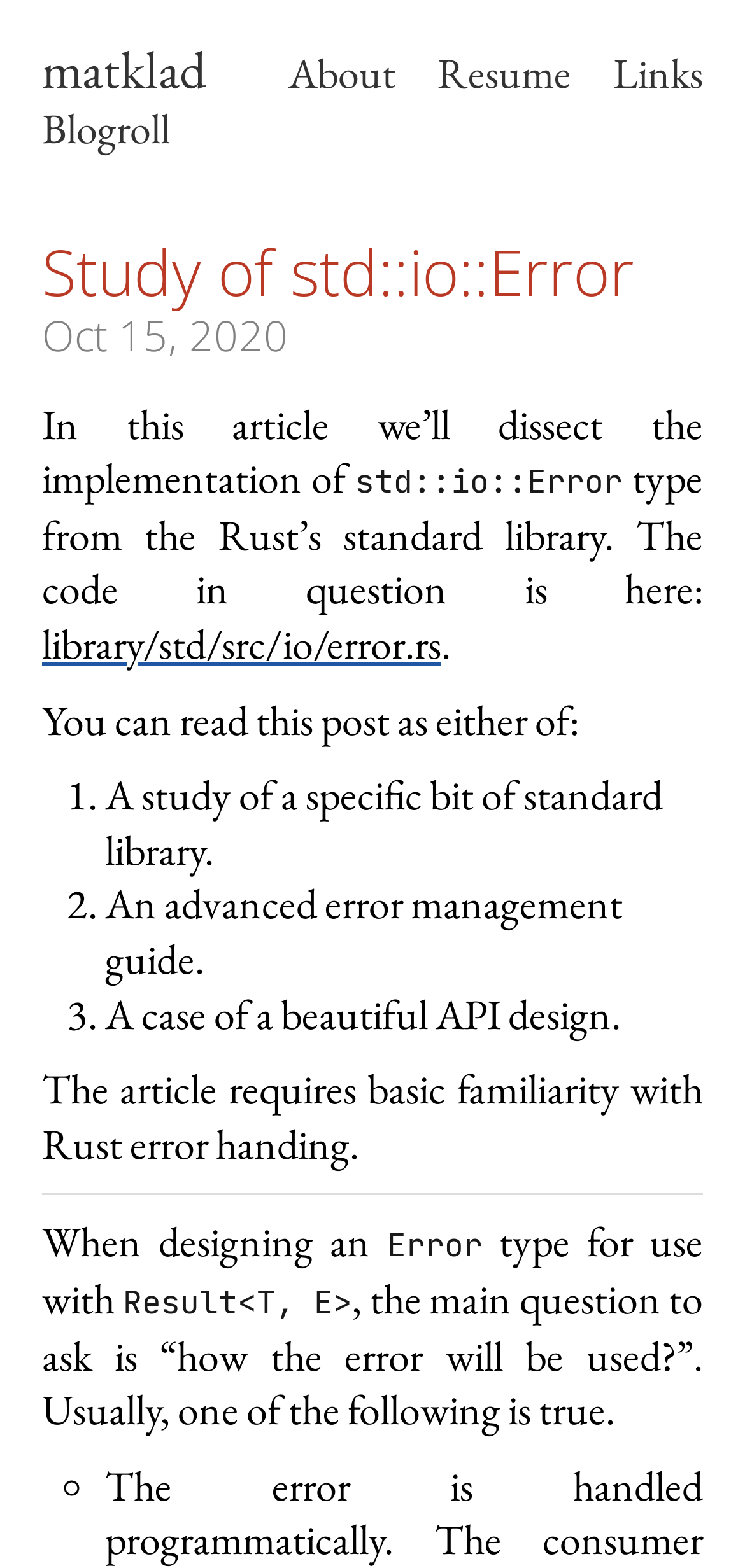Generate the main heading text from the webpage.

Study of std::io::Error
Oct 15, 2020